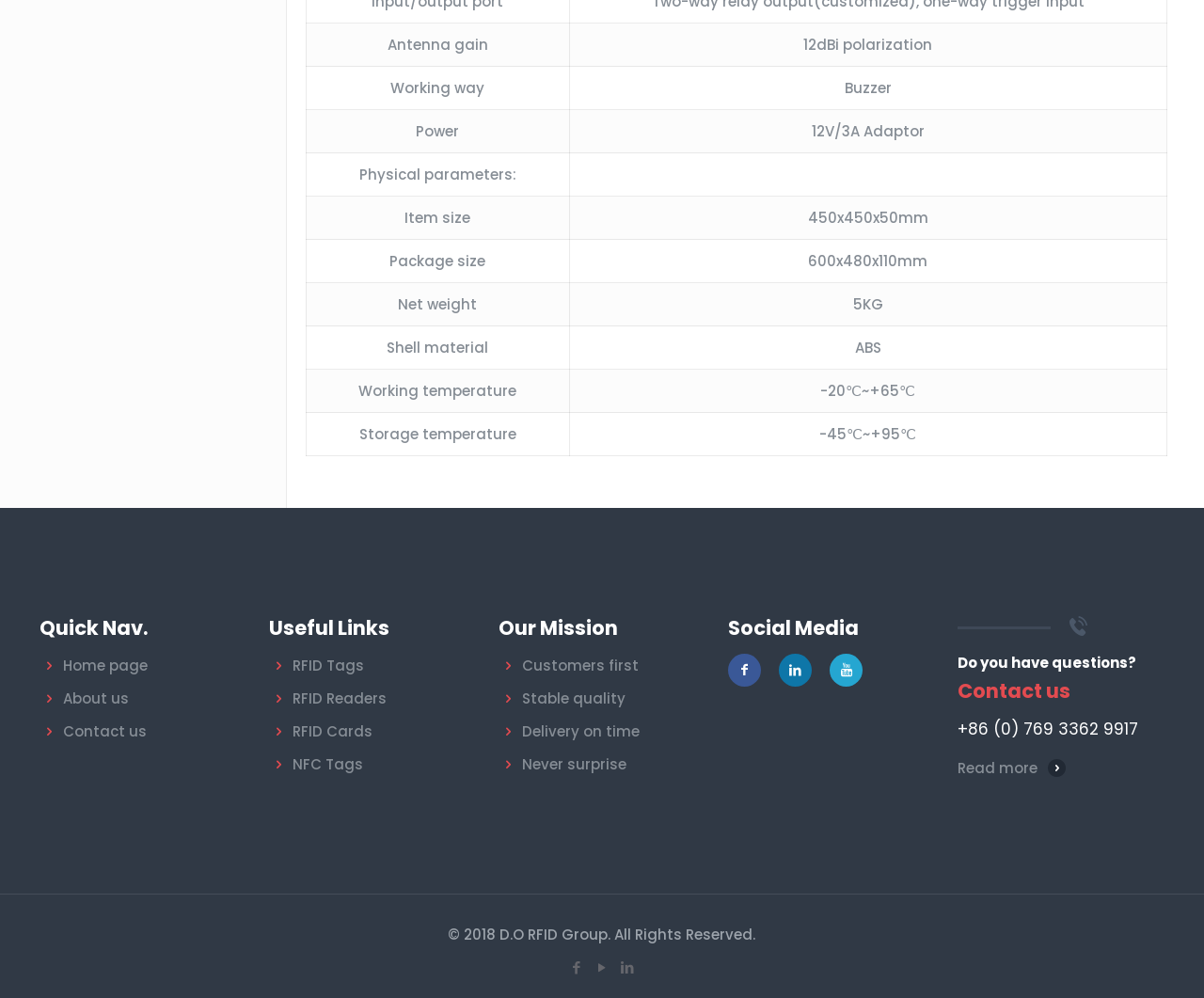What is the phone number to contact the company?
Please provide a detailed and comprehensive answer to the question.

I found the answer by looking at the heading with the phone number '+86 (0) 769 3362 9917' in the 'Do you have questions?' section.